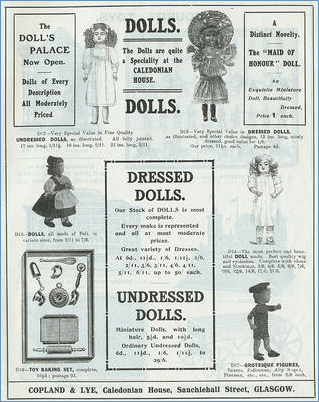Describe all the elements and aspects of the image comprehensively.

This historical advertisement from Copland & Lye, dated around Christmas 1909, showcases a variety of dolls available at the Caledonian House in Glasgow. The image highlights both undressed and dressed dolls, emphasizing their appeal as popular Christmas gifts. 

The advertisement features illustrations of several dolls, including a notable "Maid of Honour" doll. It provides descriptions of undressed dolls designed for customization and dressed dolls that come with intricate clothing. Accessories such as wigs and eyelashes are mentioned as attractive features. The ad also highlights a Toy Baking Set, indicating a diverse range of toy offerings. 

The overall aesthetic of the advertisement reflects the popular styles and preferences of the early 20th century, making it a fascinating glimpse into the era's toy market and consumer culture.